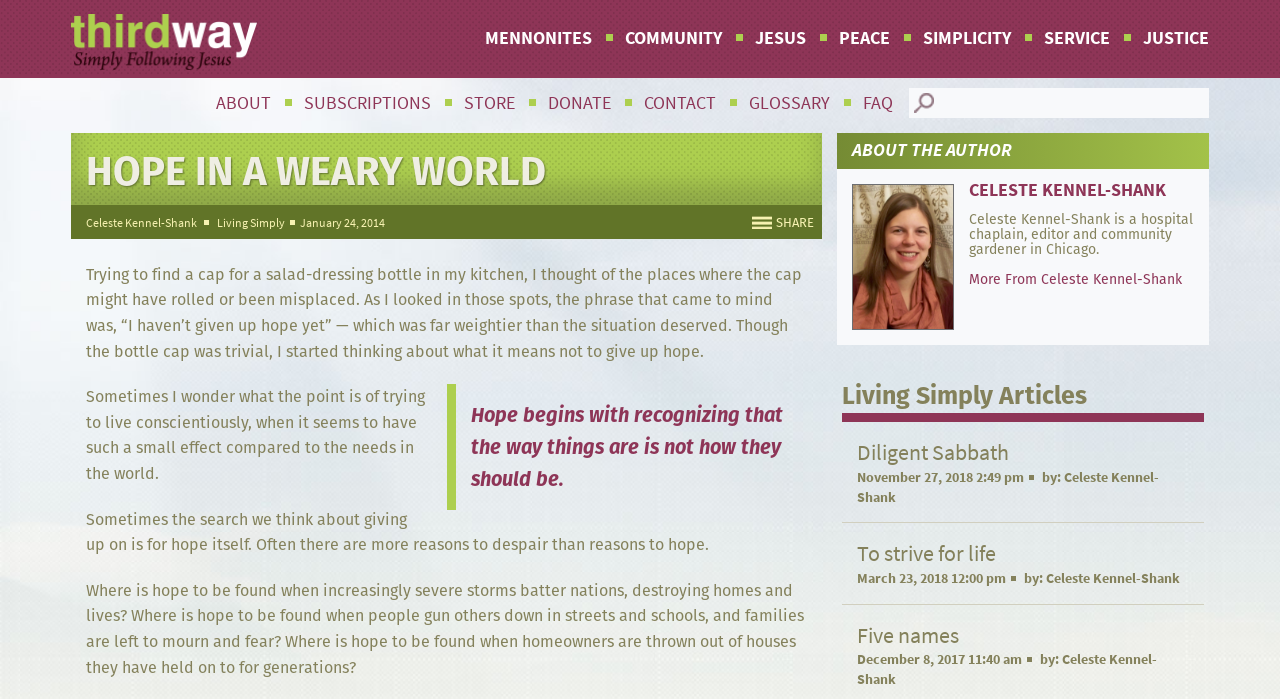Specify the bounding box coordinates (top-left x, top-left y, bottom-right x, bottom-right y) of the UI element in the screenshot that matches this description: Third Way: Mennonite News

[0.055, 0.02, 0.201, 0.1]